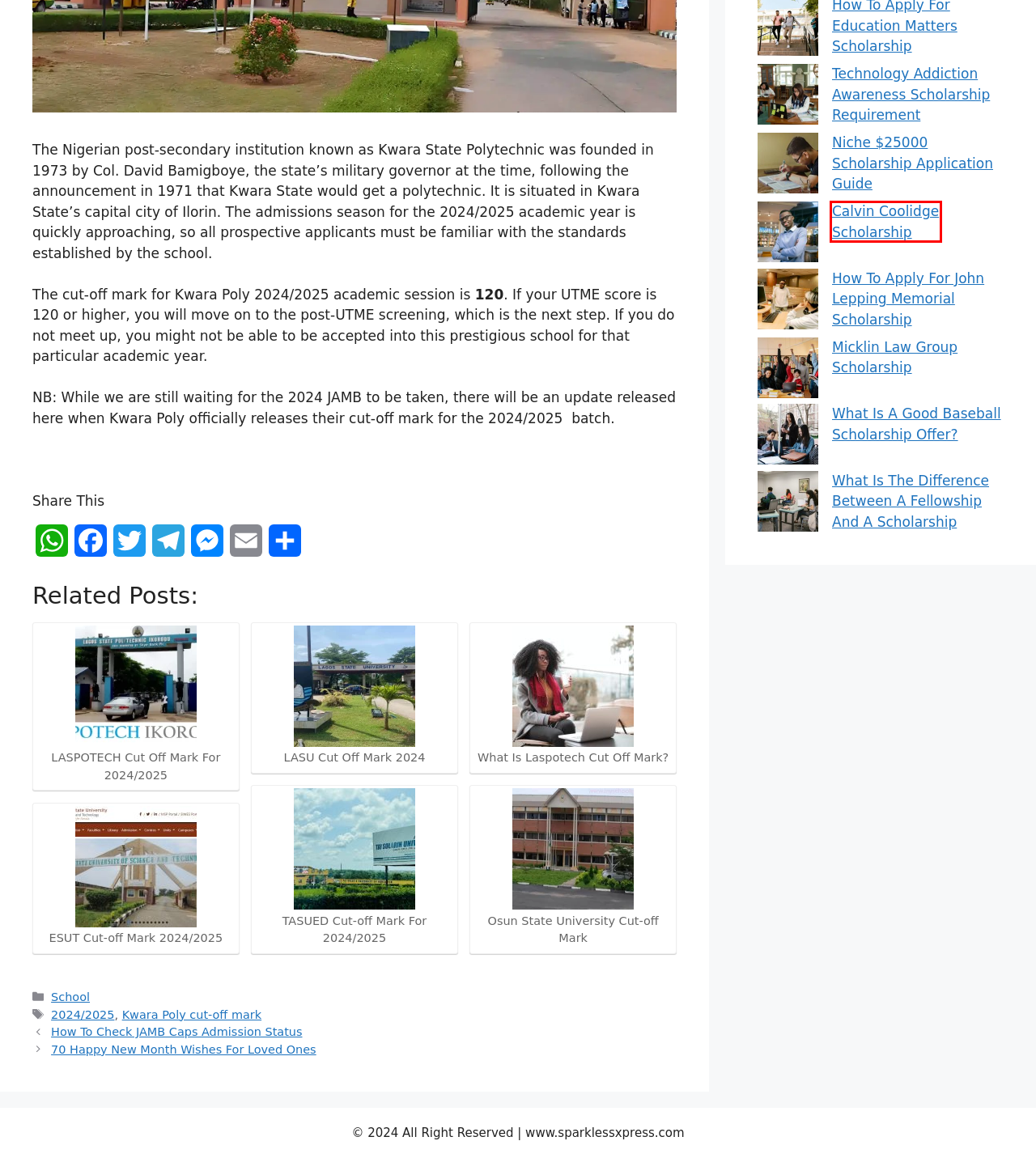Observe the provided screenshot of a webpage with a red bounding box around a specific UI element. Choose the webpage description that best fits the new webpage after you click on the highlighted element. These are your options:
A. Osun State University Cut-off Mark - SparklessXpress
B. What Is Laspotech Cut Off Mark? - SparklessXpress
C. LASPOTECH Cut Off Mark For 2024/2025 - SparklessXpress
D. AddToAny - Share
E. TASUED Cut-off Mark For 2024/2025 - SparklessXpress
F. What Is The Difference Between A Fellowship And A Scholarship - SparklessXpress
G. Calvin Coolidge Scholarship - SparklessXpress
H. ESUT Cut-off Mark 2024/2025 - SparklessXpress

G